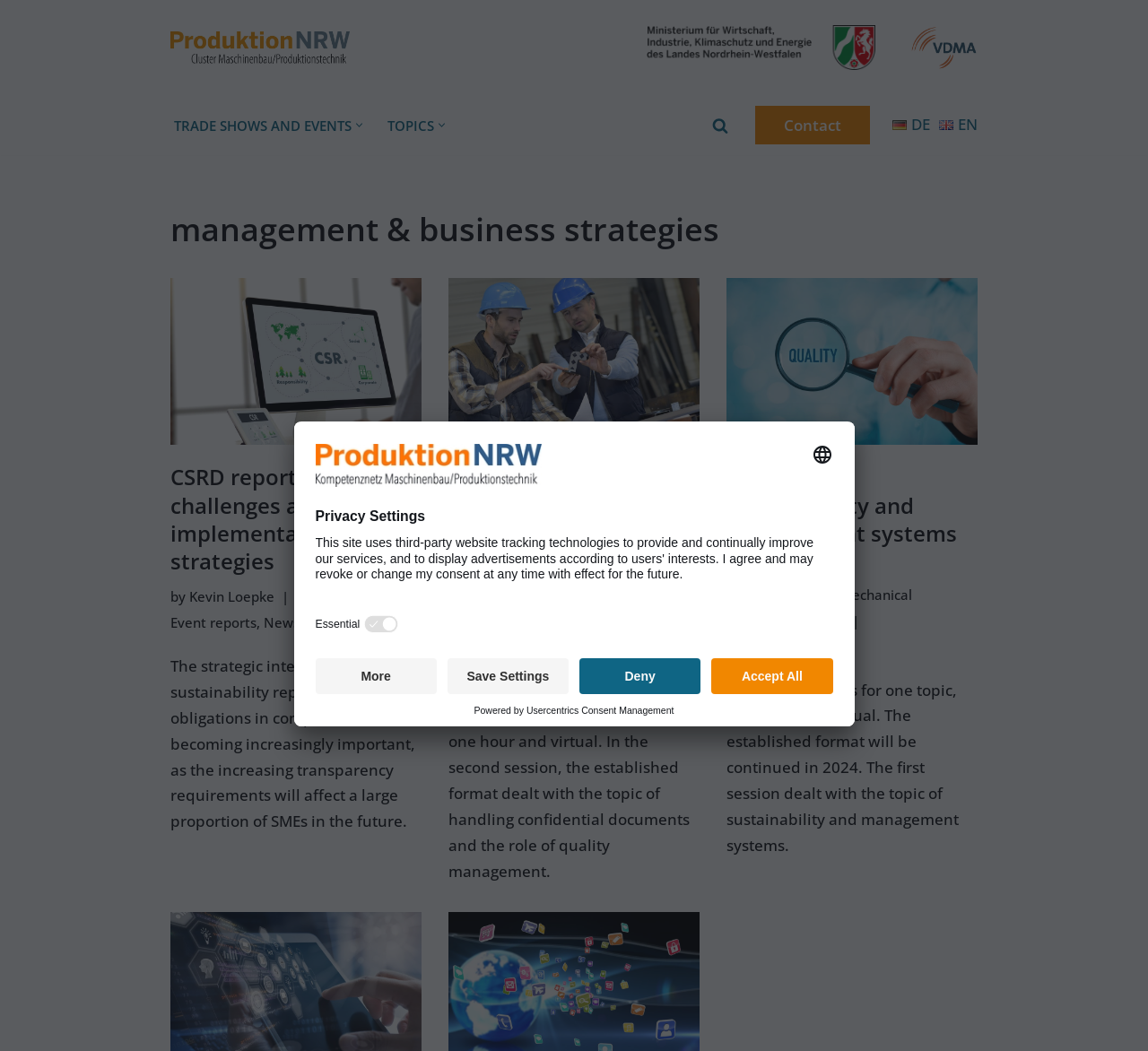Predict the bounding box of the UI element based on this description: "Skip to content".

[0.0, 0.027, 0.023, 0.044]